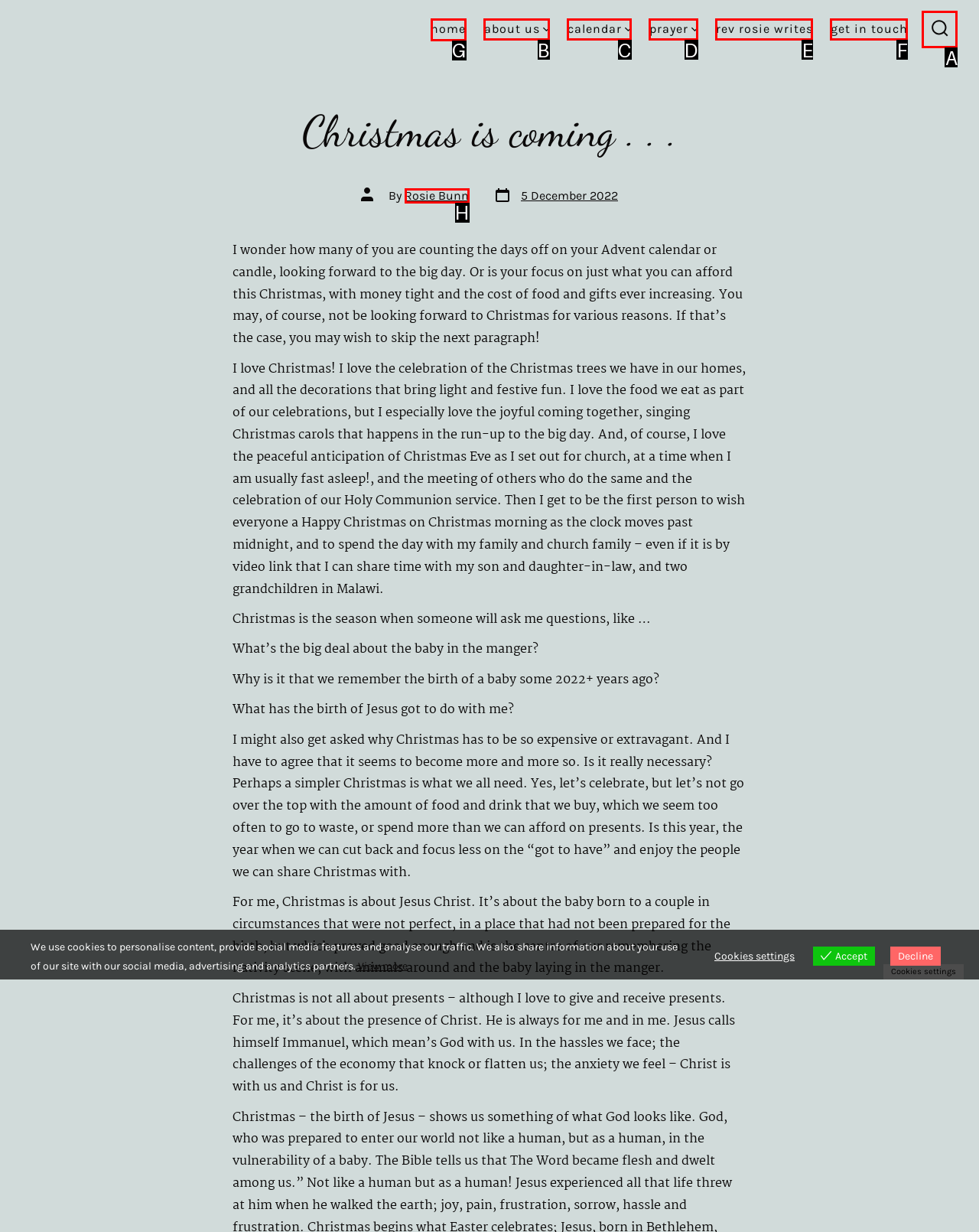Select the HTML element that needs to be clicked to perform the task: Go to the home page. Reply with the letter of the chosen option.

G